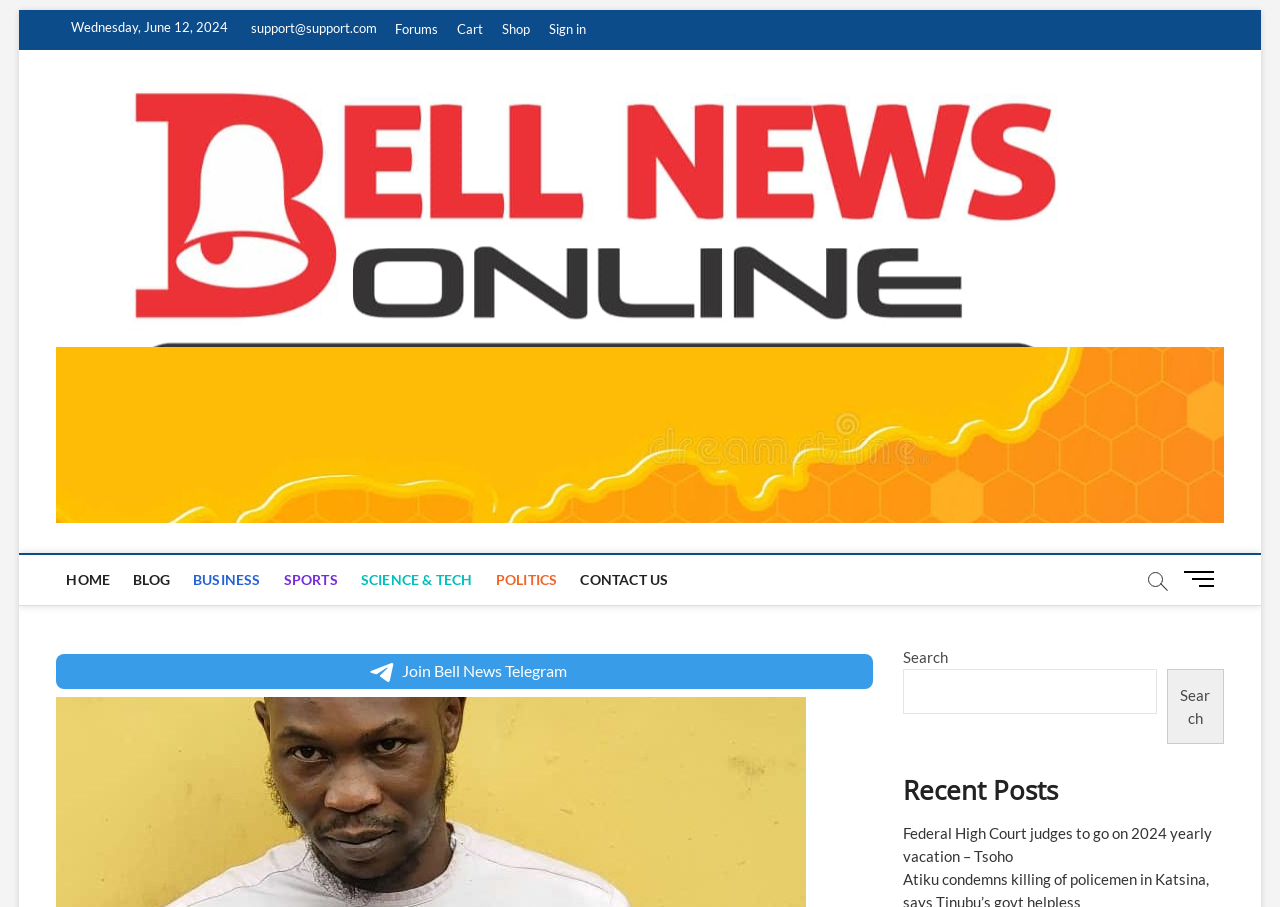Specify the bounding box coordinates of the element's area that should be clicked to execute the given instruction: "Read the 'Recent Posts'". The coordinates should be four float numbers between 0 and 1, i.e., [left, top, right, bottom].

[0.706, 0.854, 0.956, 0.89]